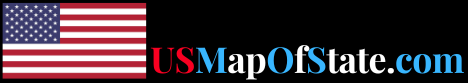Please reply with a single word or brief phrase to the question: 
What is the color of the text 'US' in the logo?

Red